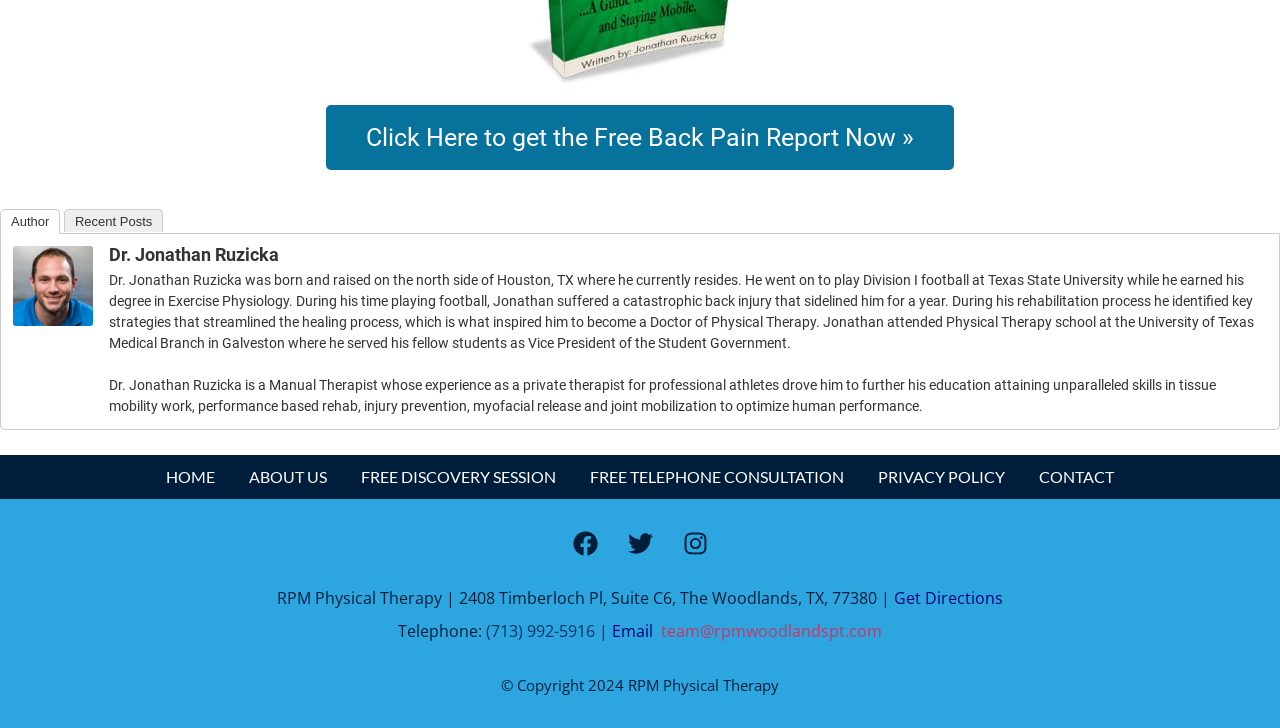Show the bounding box coordinates of the element that should be clicked to complete the task: "Click to get the free back pain report".

[0.255, 0.144, 0.745, 0.233]